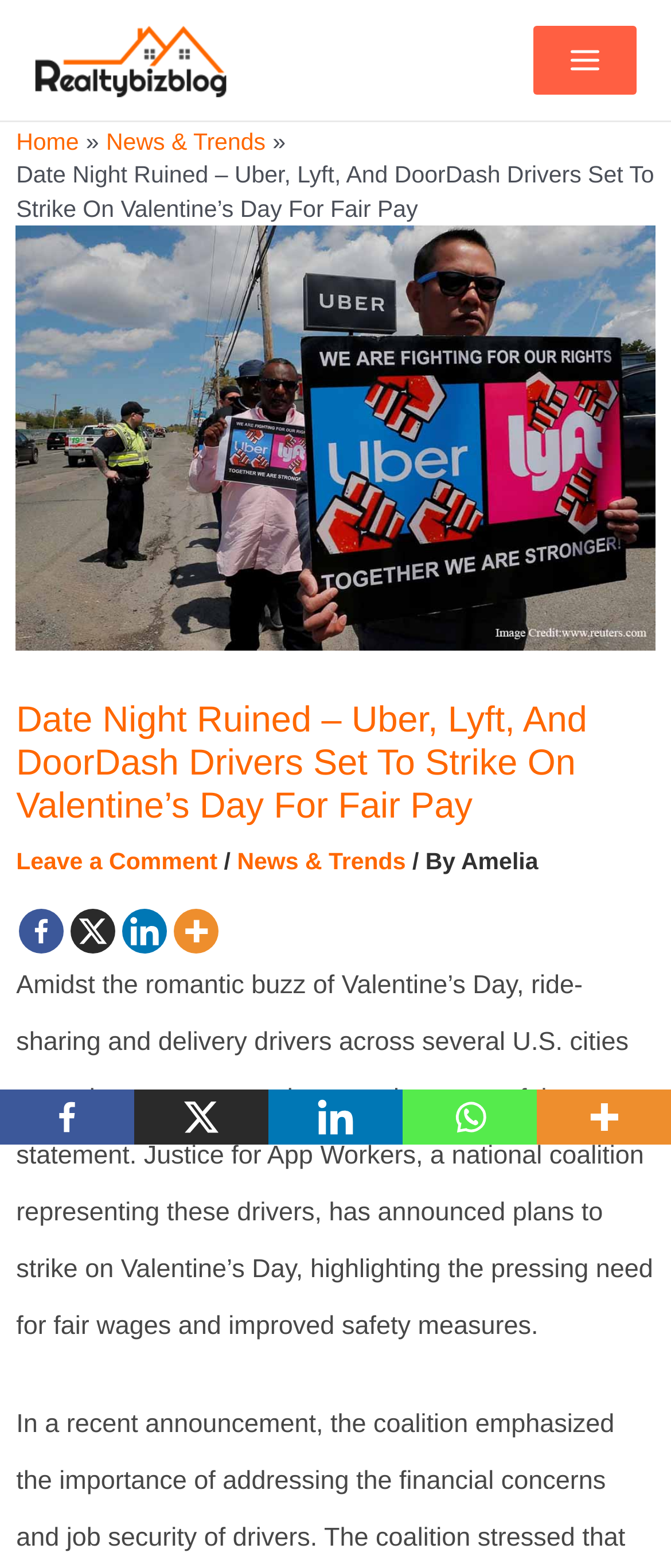Extract the main title from the webpage and generate its text.

Date Night Ruined – Uber, Lyft, And DoorDash Drivers Set To Strike On Valentine’s Day For Fair Pay